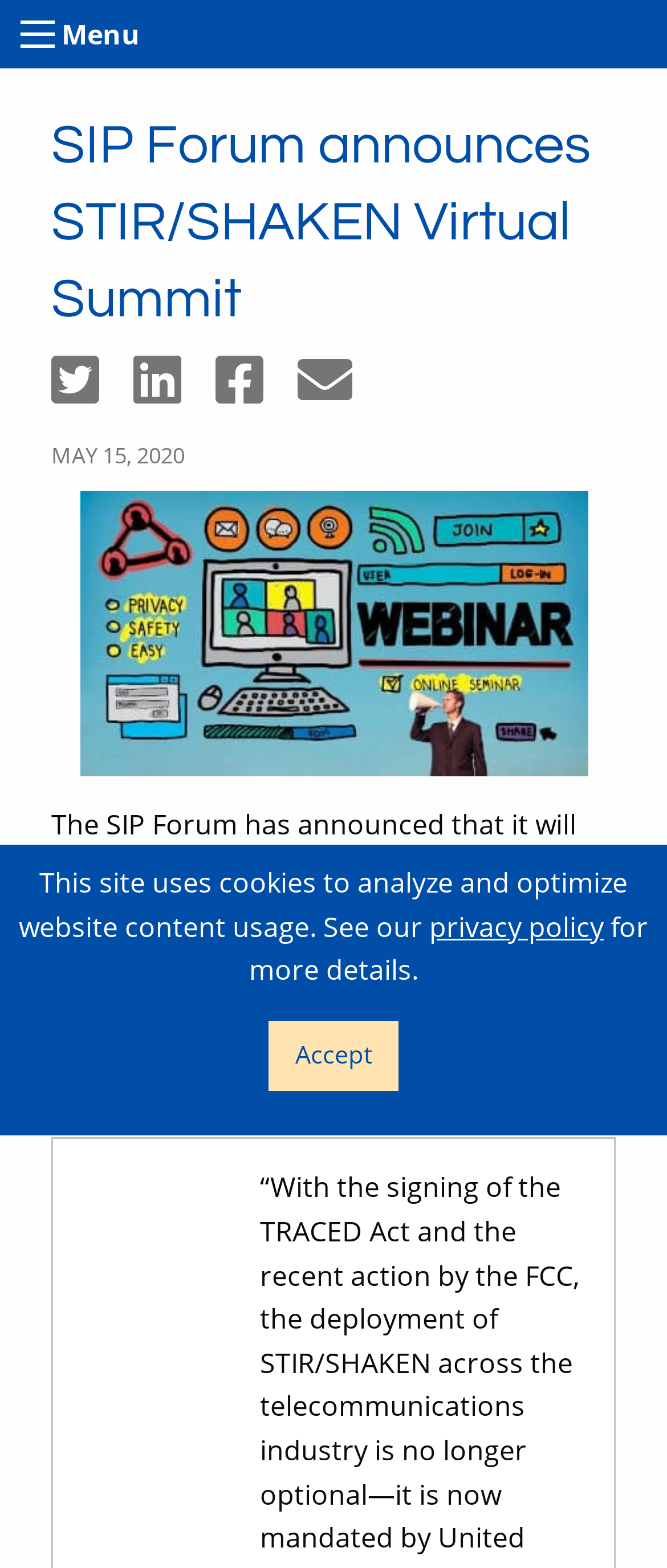What is the format of the STIR/SHAKEN Virtual Summit?
We need a detailed and meticulous answer to the question.

The webpage mentions that the virtual summit will consist of a series of webinars, as stated in the paragraph 'This series of webinars will provide educational content and facilitate discussion focused on the challenges and opportunities related to STIR/SHAKEN call authentication.'